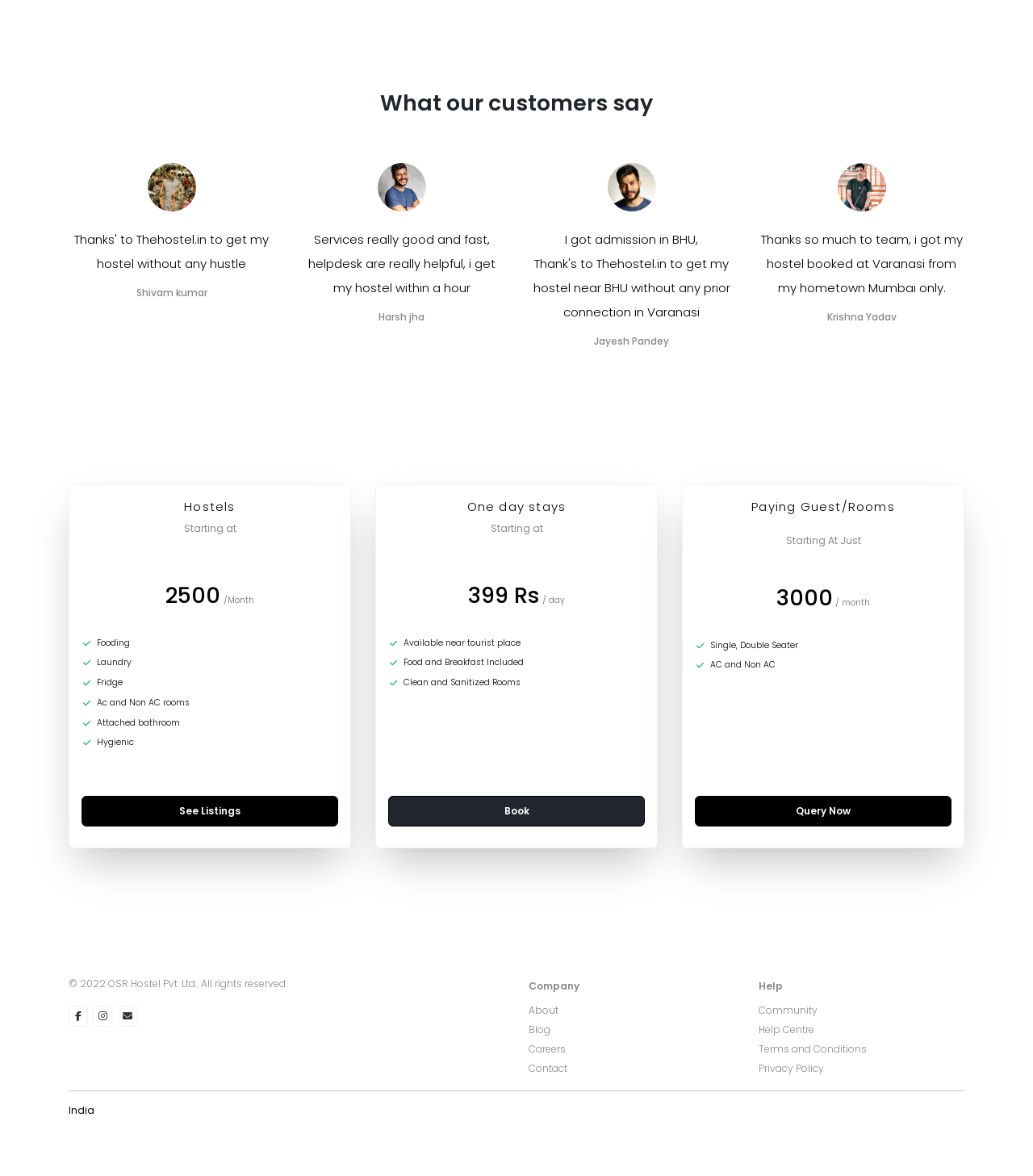What country is the hostel service available in?
Provide a concise answer using a single word or phrase based on the image.

India